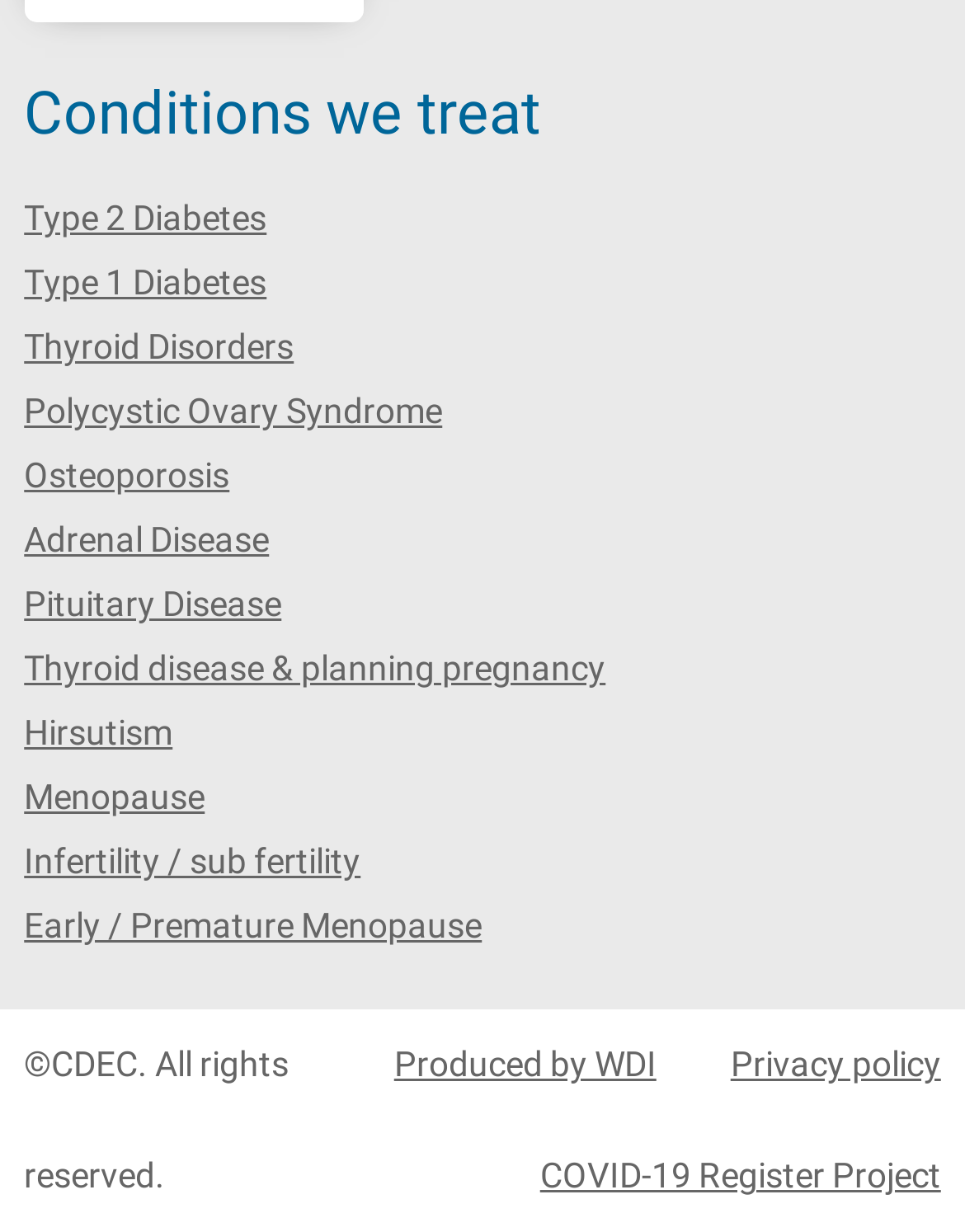Please identify the bounding box coordinates of the element that needs to be clicked to perform the following instruction: "Read about Thyroid Disorders".

[0.025, 0.266, 0.975, 0.298]